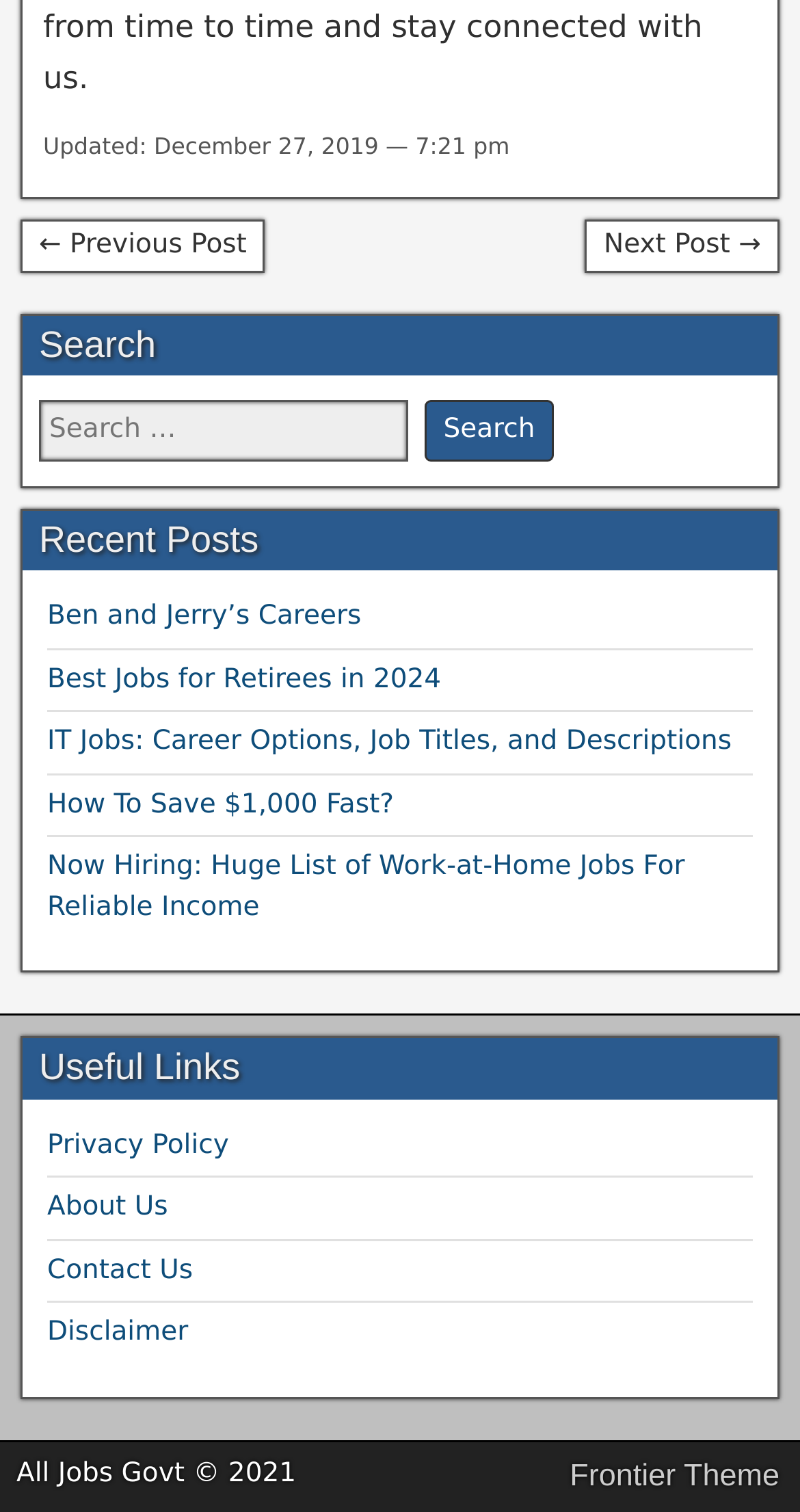Please locate the bounding box coordinates of the region I need to click to follow this instruction: "Search for a keyword".

[0.049, 0.259, 0.951, 0.31]